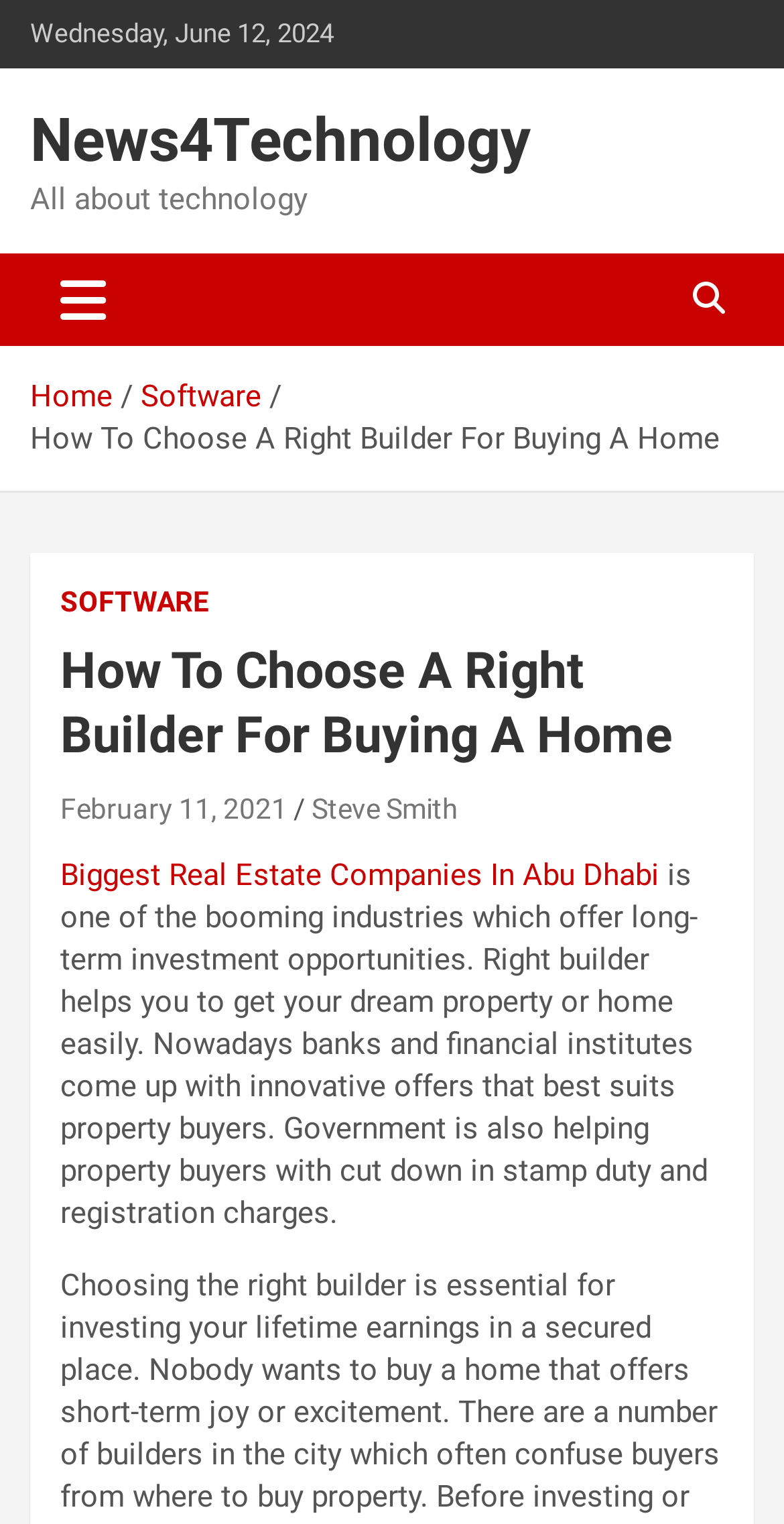What is the topic of the related article?
Provide a concise answer using a single word or phrase based on the image.

Biggest Real Estate Companies In Abu Dhabi